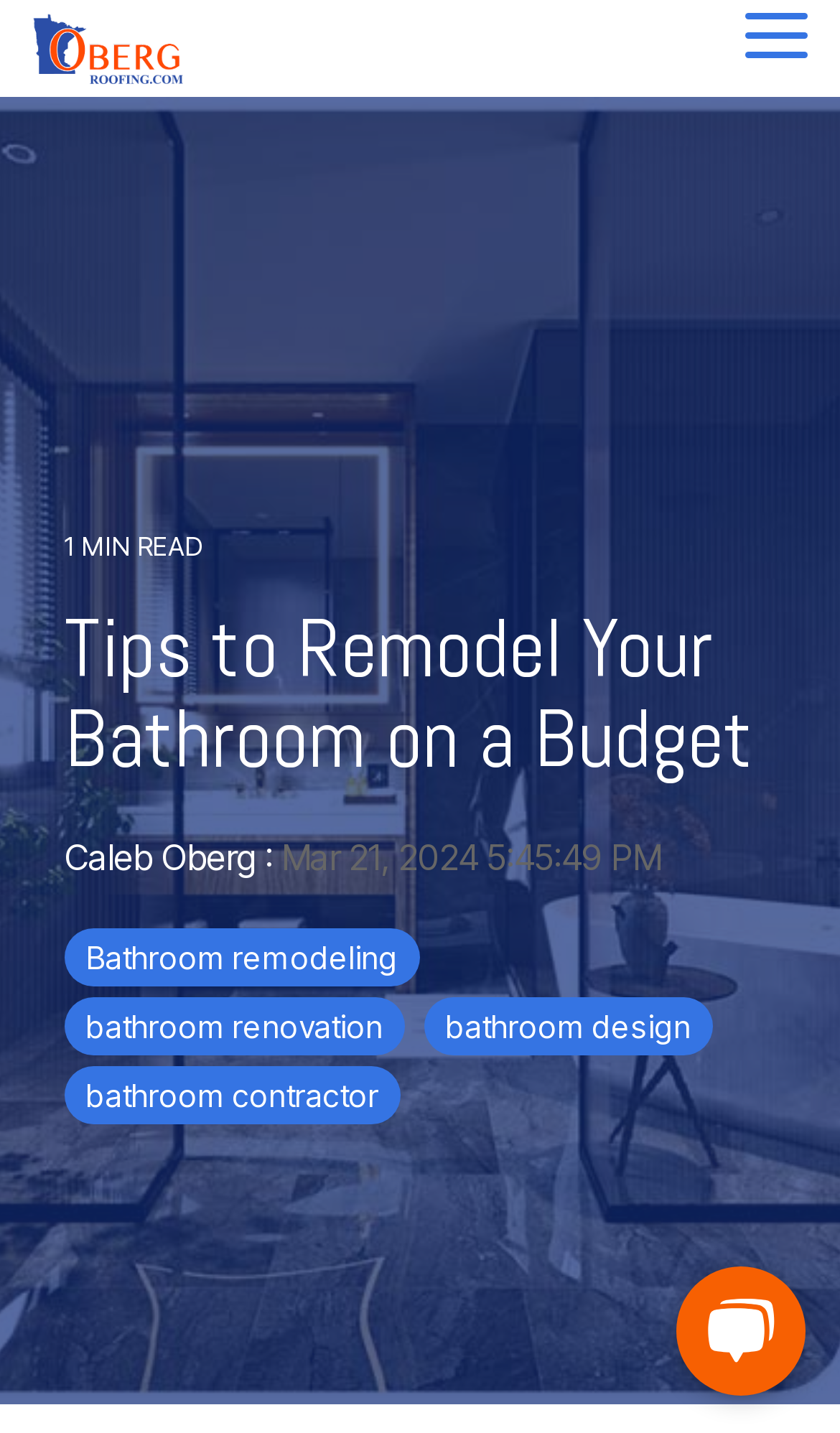What is the date of the article?
Using the image, respond with a single word or phrase.

Mar 21, 2024 5:45:49 PM